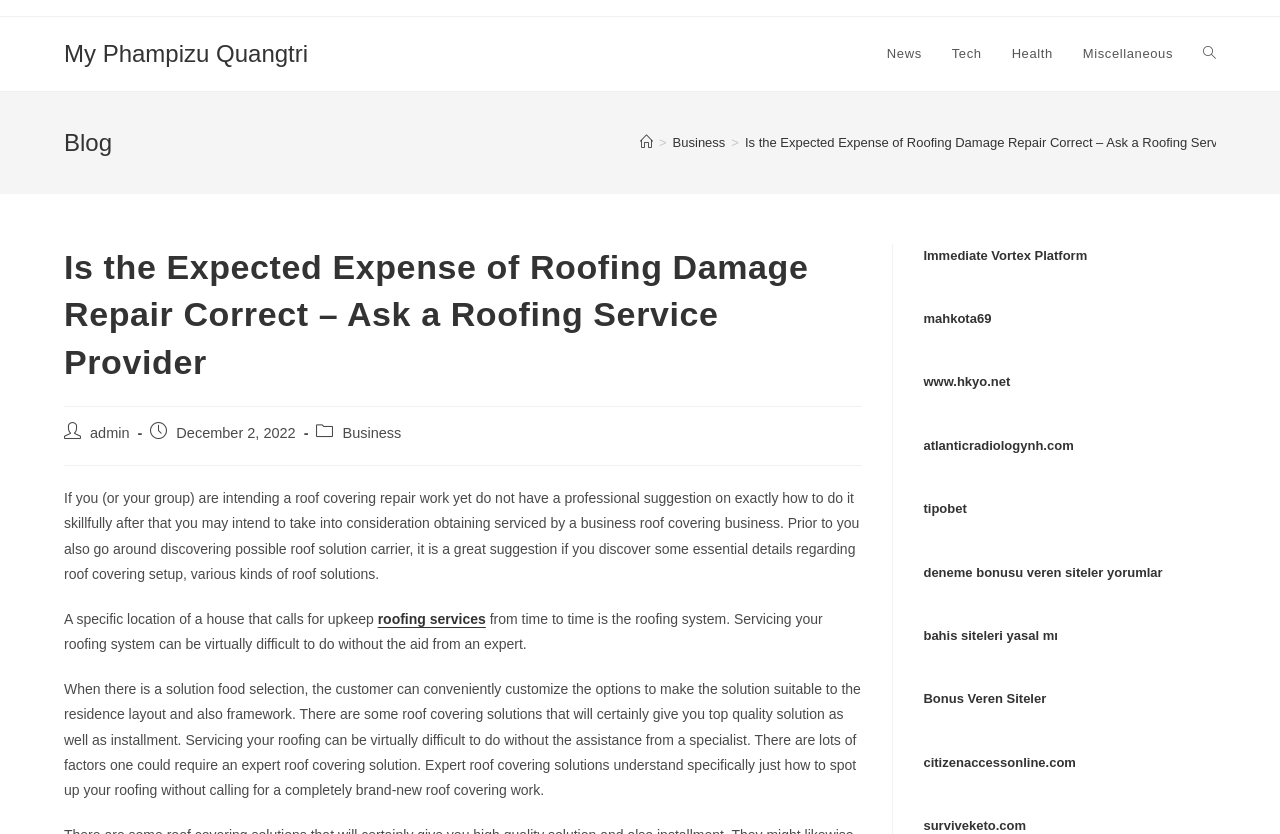Determine the coordinates of the bounding box for the clickable area needed to execute this instruction: "Click on the 'Home' link".

None